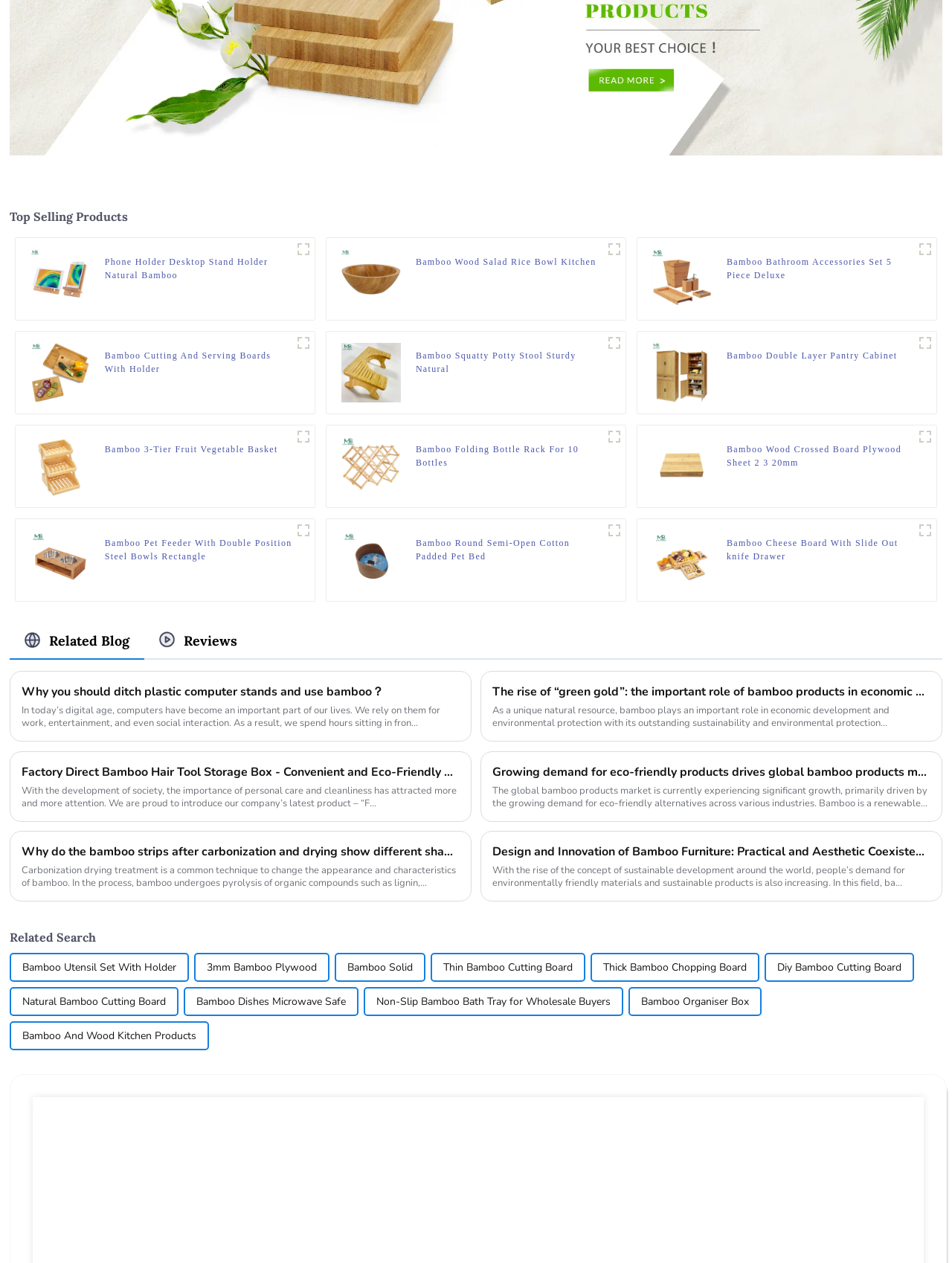What is the category of products on this webpage?
Examine the screenshot and reply with a single word or phrase.

Living Room Furnishings